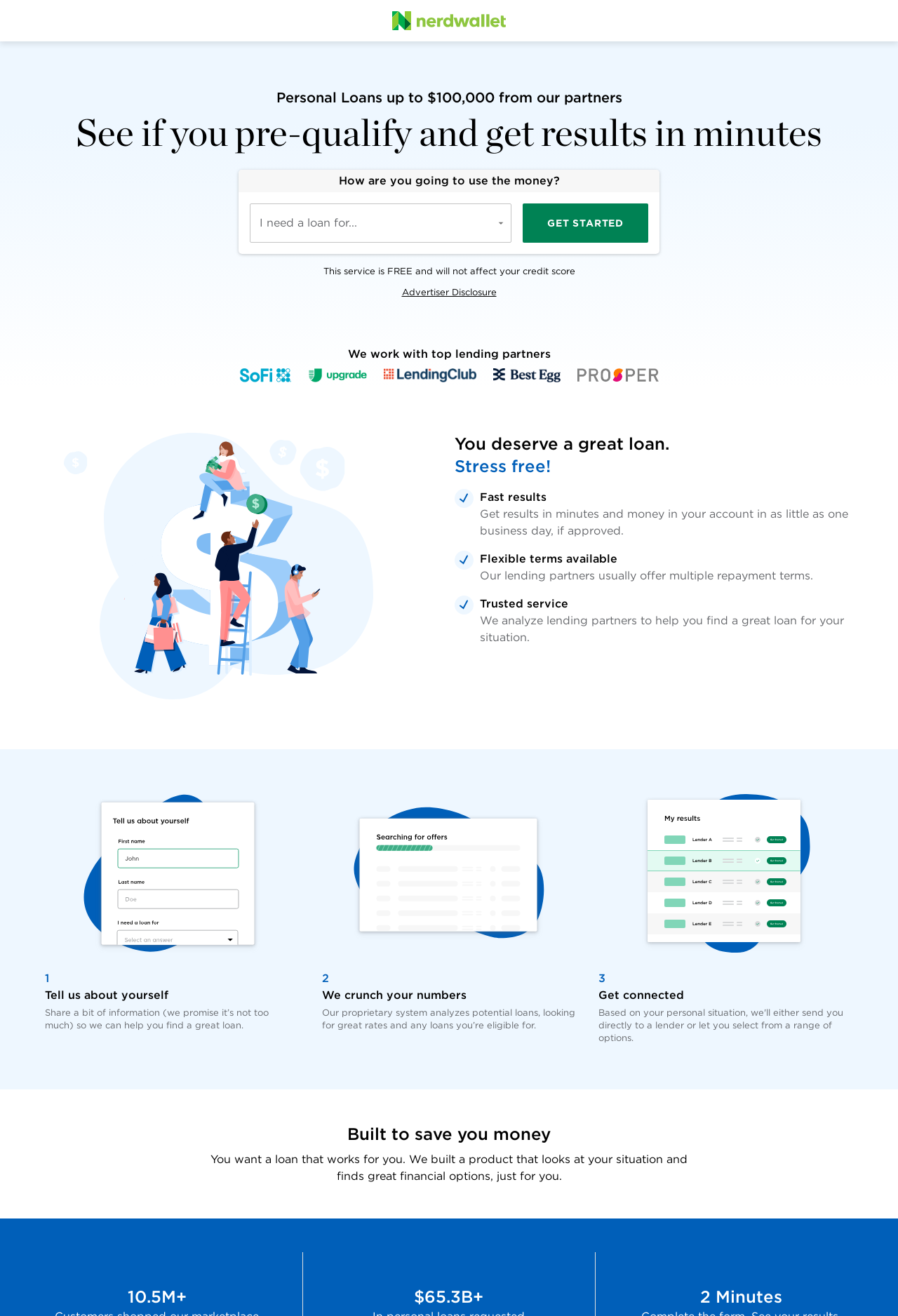Please reply with a single word or brief phrase to the question: 
What is the benefit of using the service?

save money